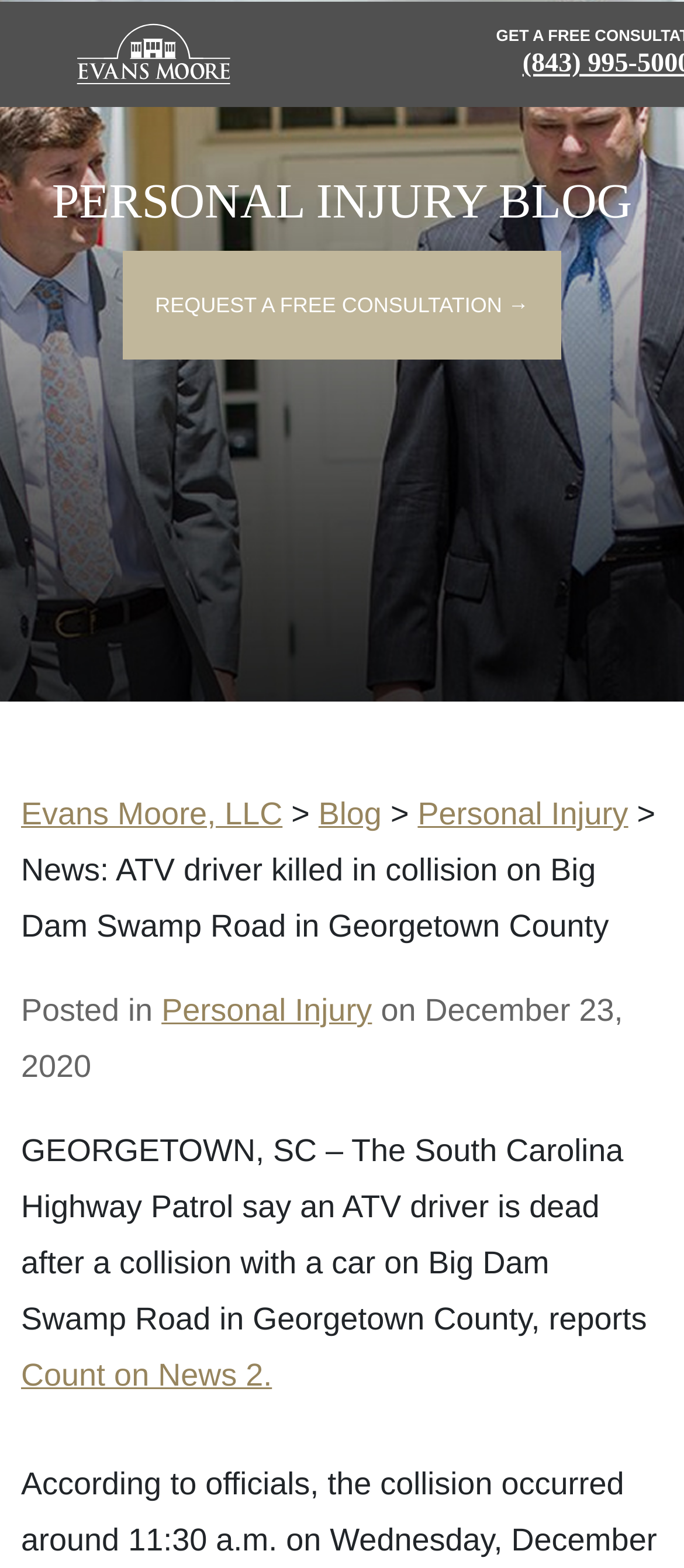What is the name of the law firm?
Please provide a single word or phrase as your answer based on the screenshot.

Evans Moore, LLC